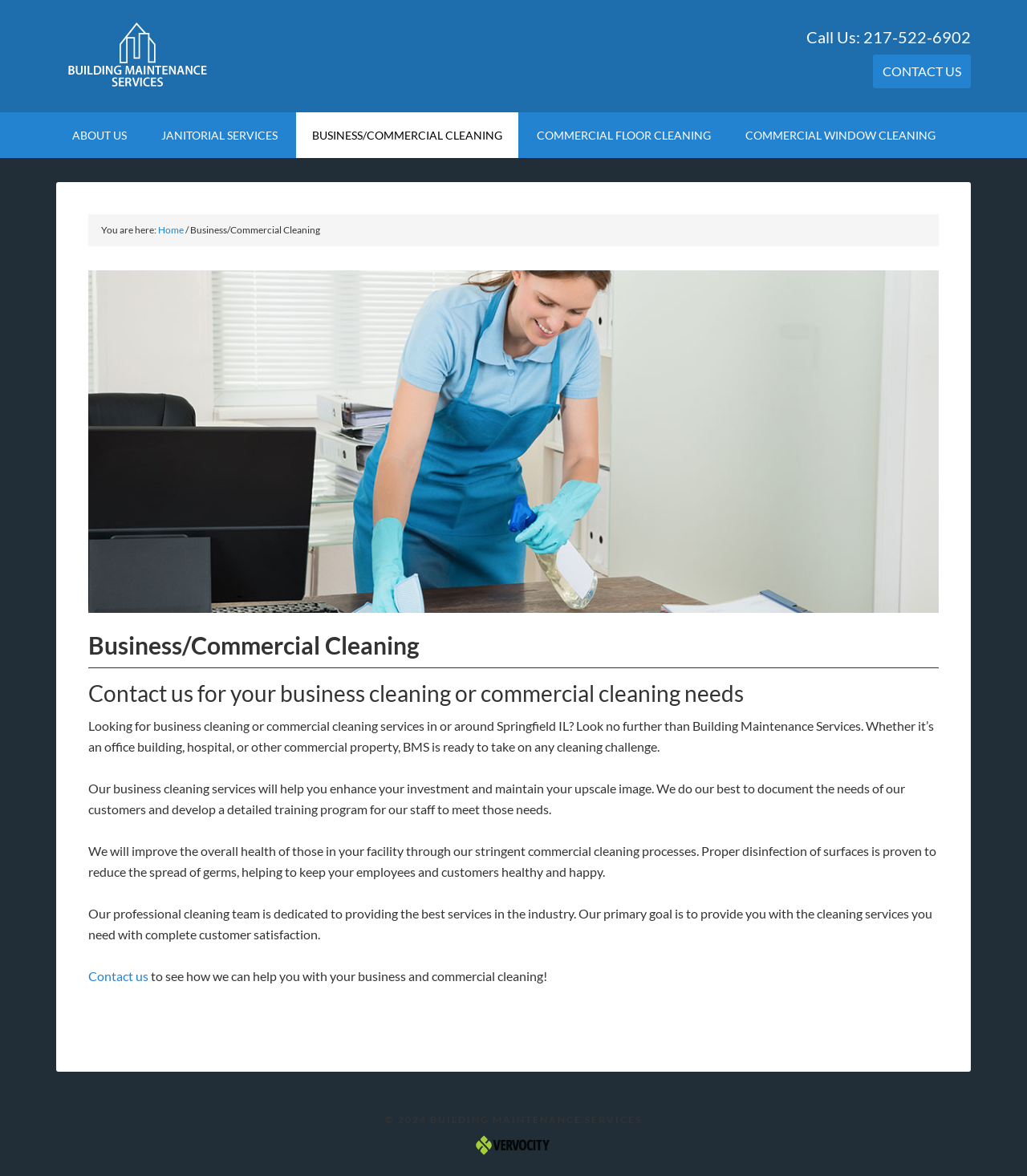Specify the bounding box coordinates of the area to click in order to follow the given instruction: "Read the testimonial from Matt Tixier."

None